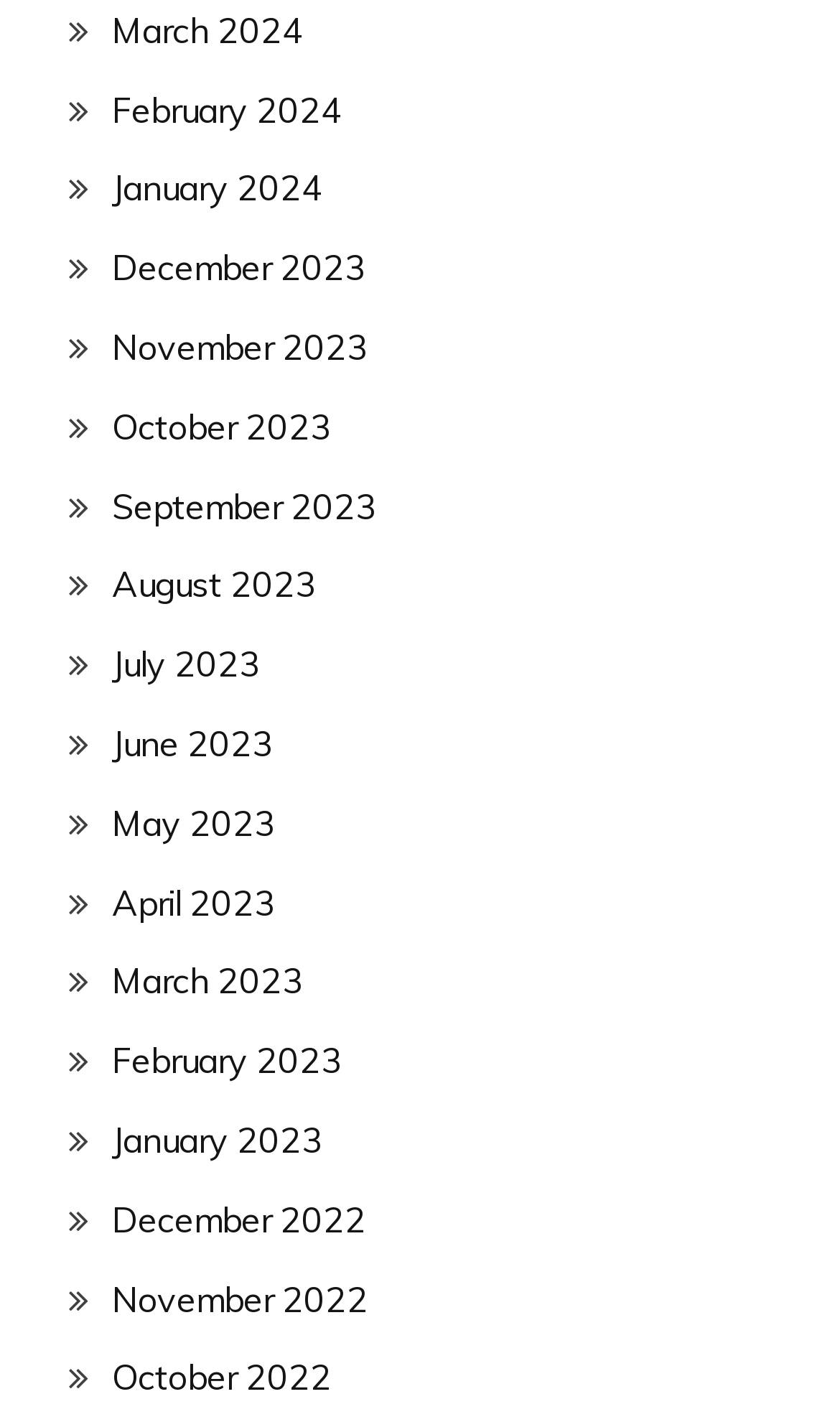What is the month above February 2024?
Could you please answer the question thoroughly and with as much detail as possible?

By comparing the y1 and y2 coordinates of the link elements, I found that the month above February 2024 is March 2024, which has a bounding box coordinate of [0.133, 0.006, 0.362, 0.036].